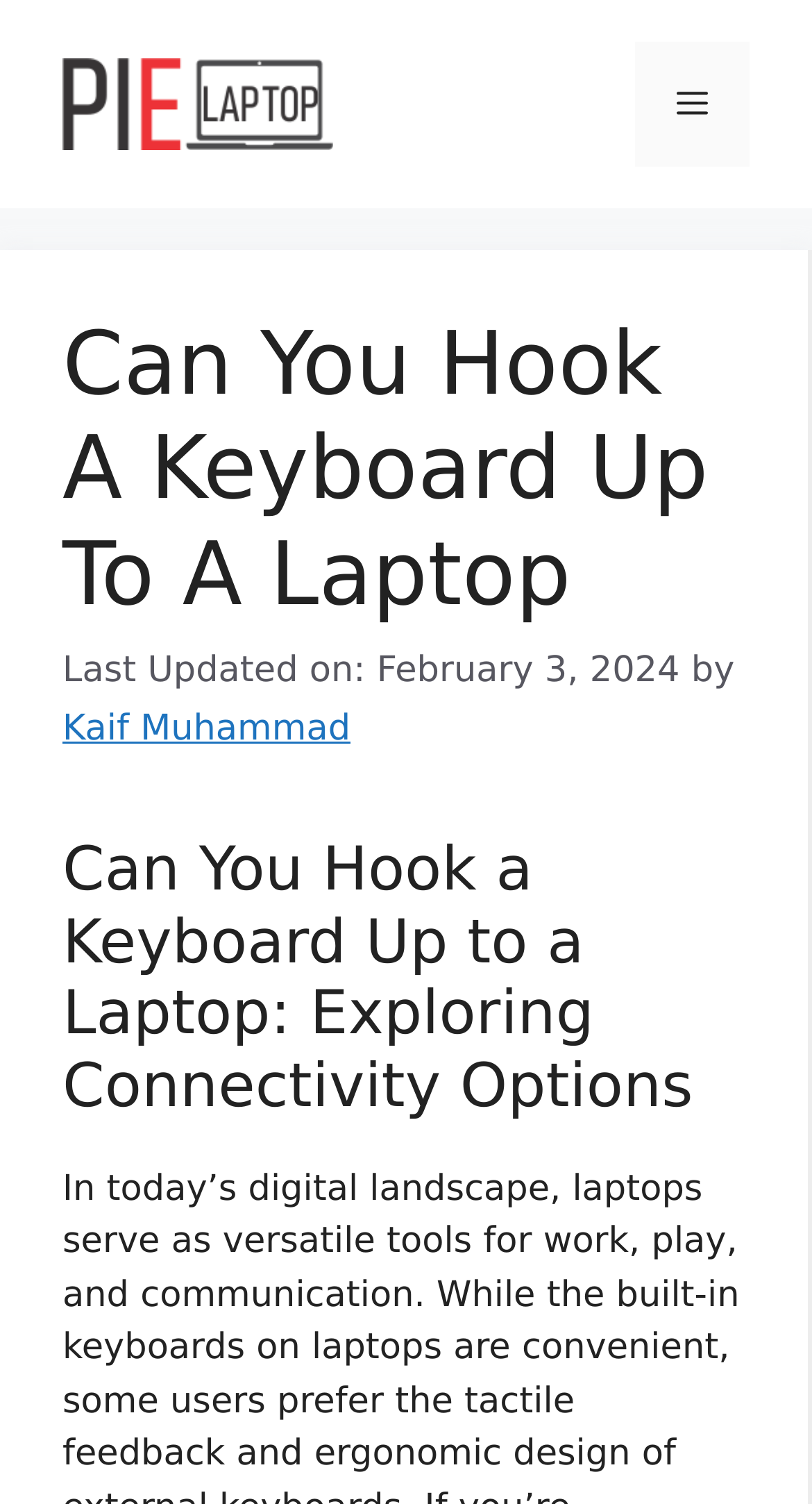Provide a brief response using a word or short phrase to this question:
What is the purpose of the button in the top-right corner?

Menu